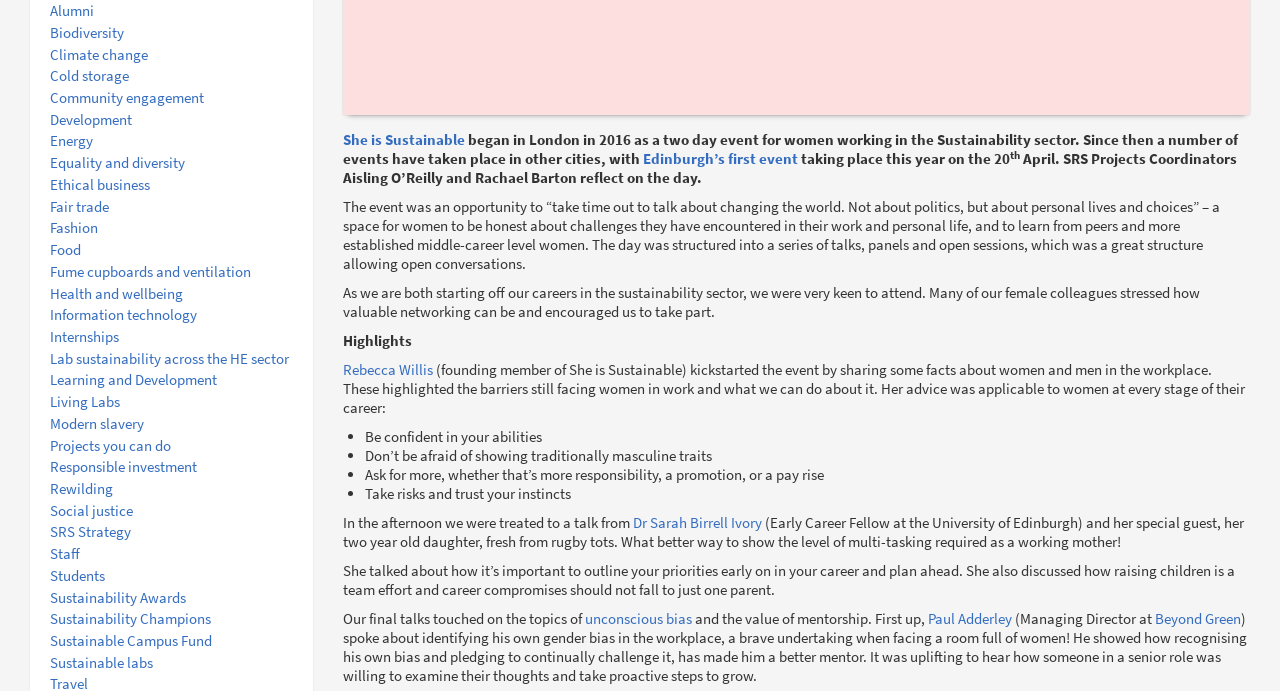Please identify the bounding box coordinates of the element on the webpage that should be clicked to follow this instruction: "Click on Alumni". The bounding box coordinates should be given as four float numbers between 0 and 1, formatted as [left, top, right, bottom].

[0.039, 0.002, 0.073, 0.029]